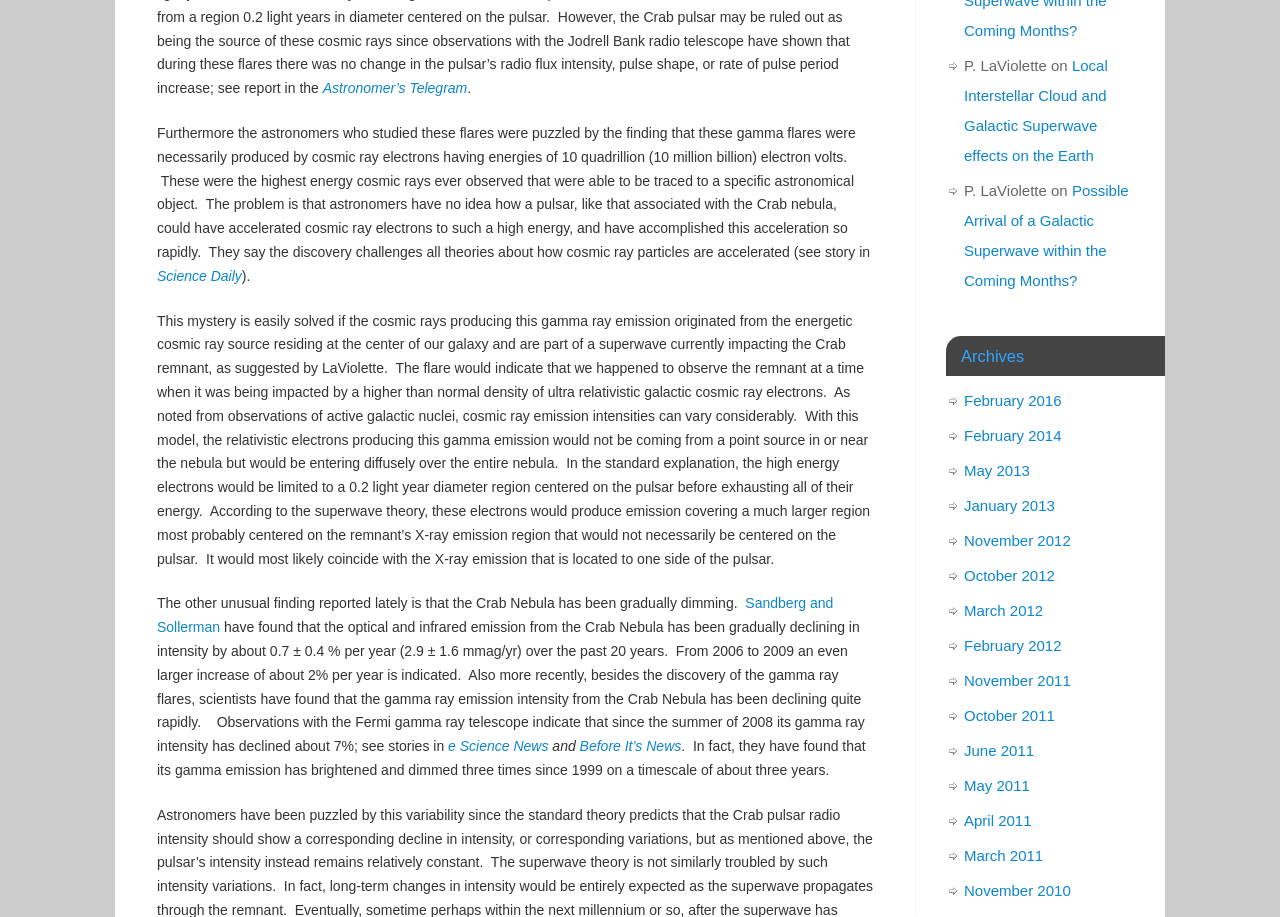Please give a one-word or short phrase response to the following question: 
Who is the author mentioned on the webpage?

P. LaViolette